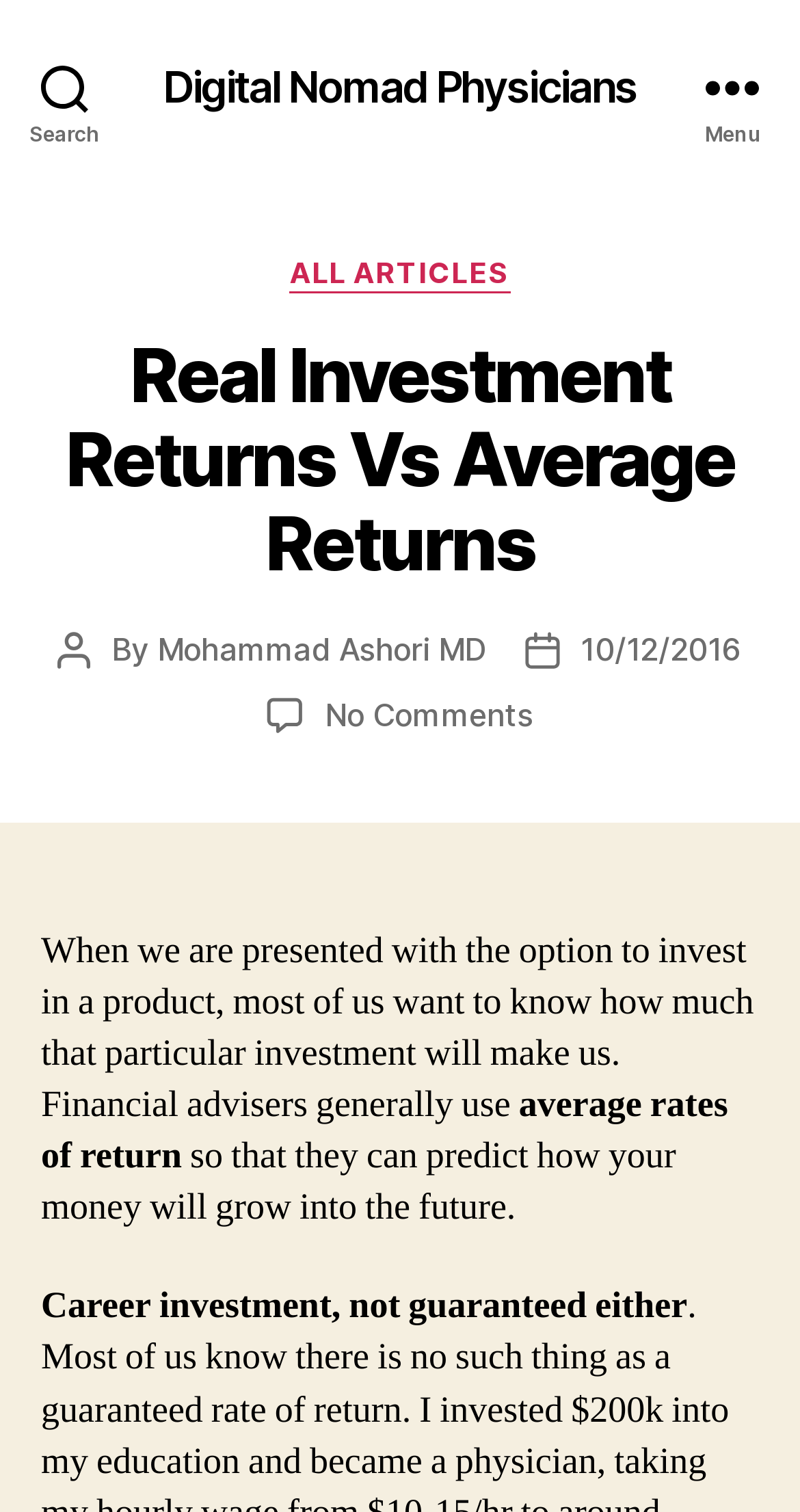Provide the bounding box coordinates of the HTML element this sentence describes: "All Articles". The bounding box coordinates consist of four float numbers between 0 and 1, i.e., [left, top, right, bottom].

[0.363, 0.168, 0.637, 0.193]